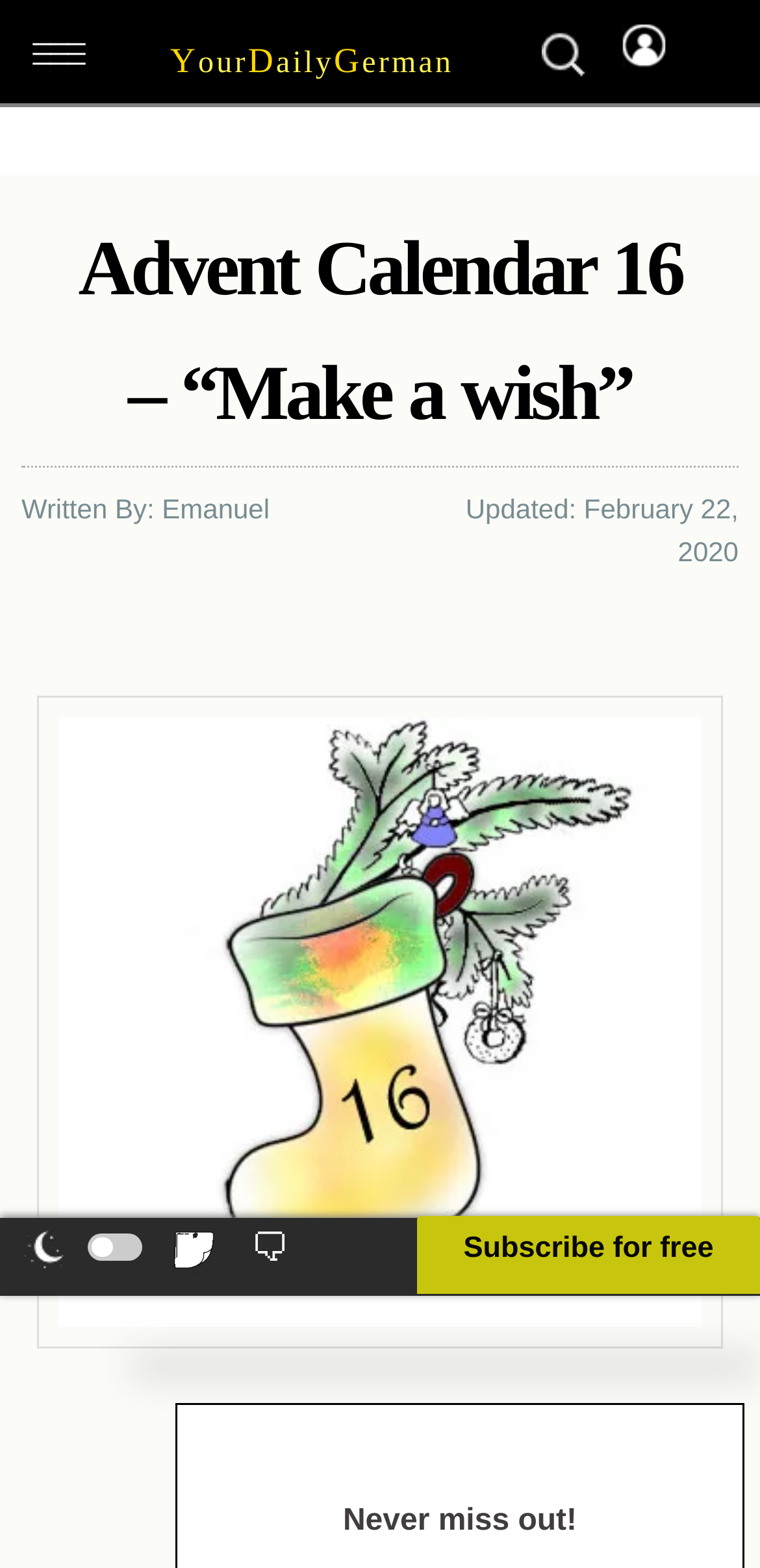Provide the bounding box coordinates of the HTML element this sentence describes: "Membership Form". The bounding box coordinates consist of four float numbers between 0 and 1, i.e., [left, top, right, bottom].

None